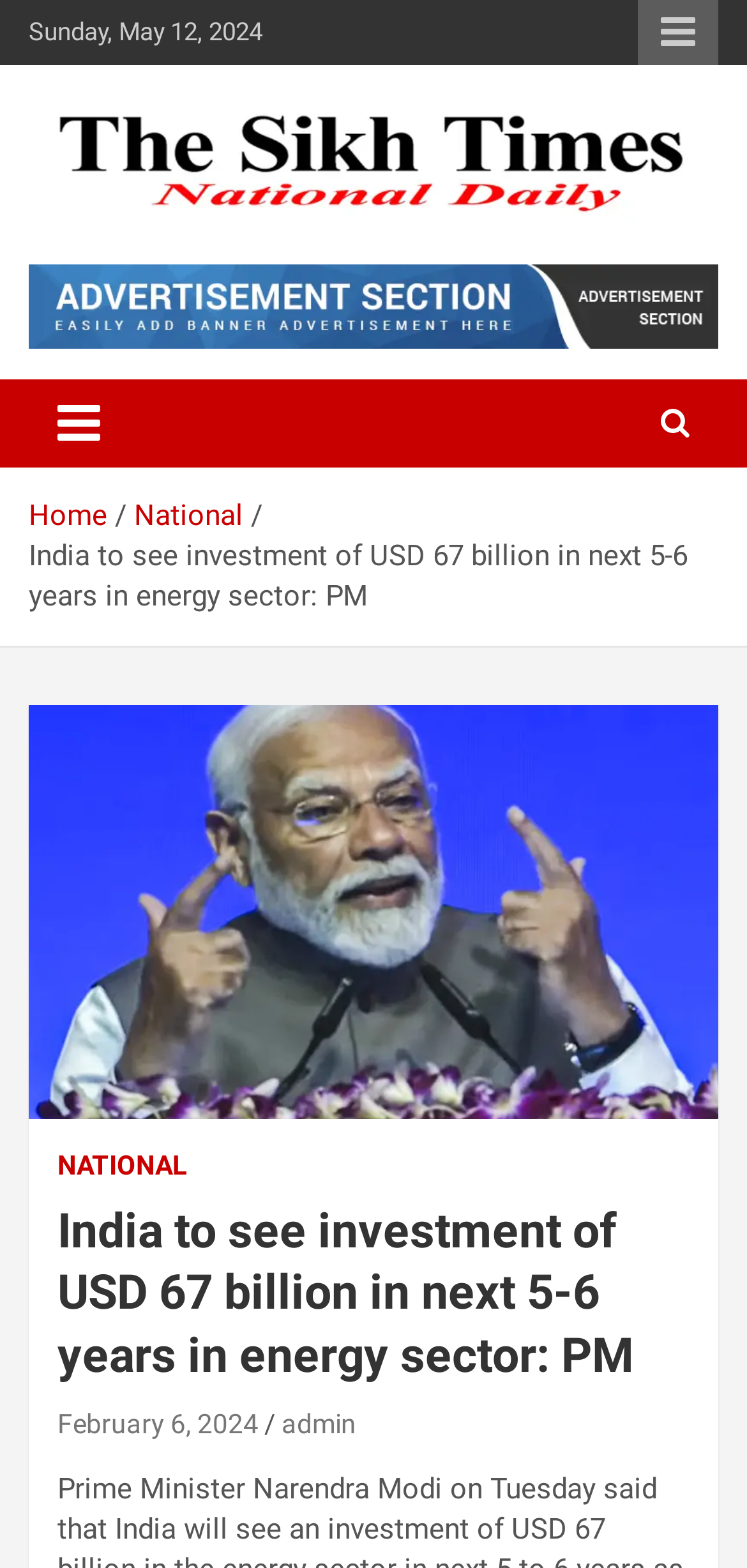Given the description parent_node: The Sikh Times, predict the bounding box coordinates of the UI element. Ensure the coordinates are in the format (top-left x, top-left y, bottom-right x, bottom-right y) and all values are between 0 and 1.

[0.038, 0.064, 0.962, 0.093]